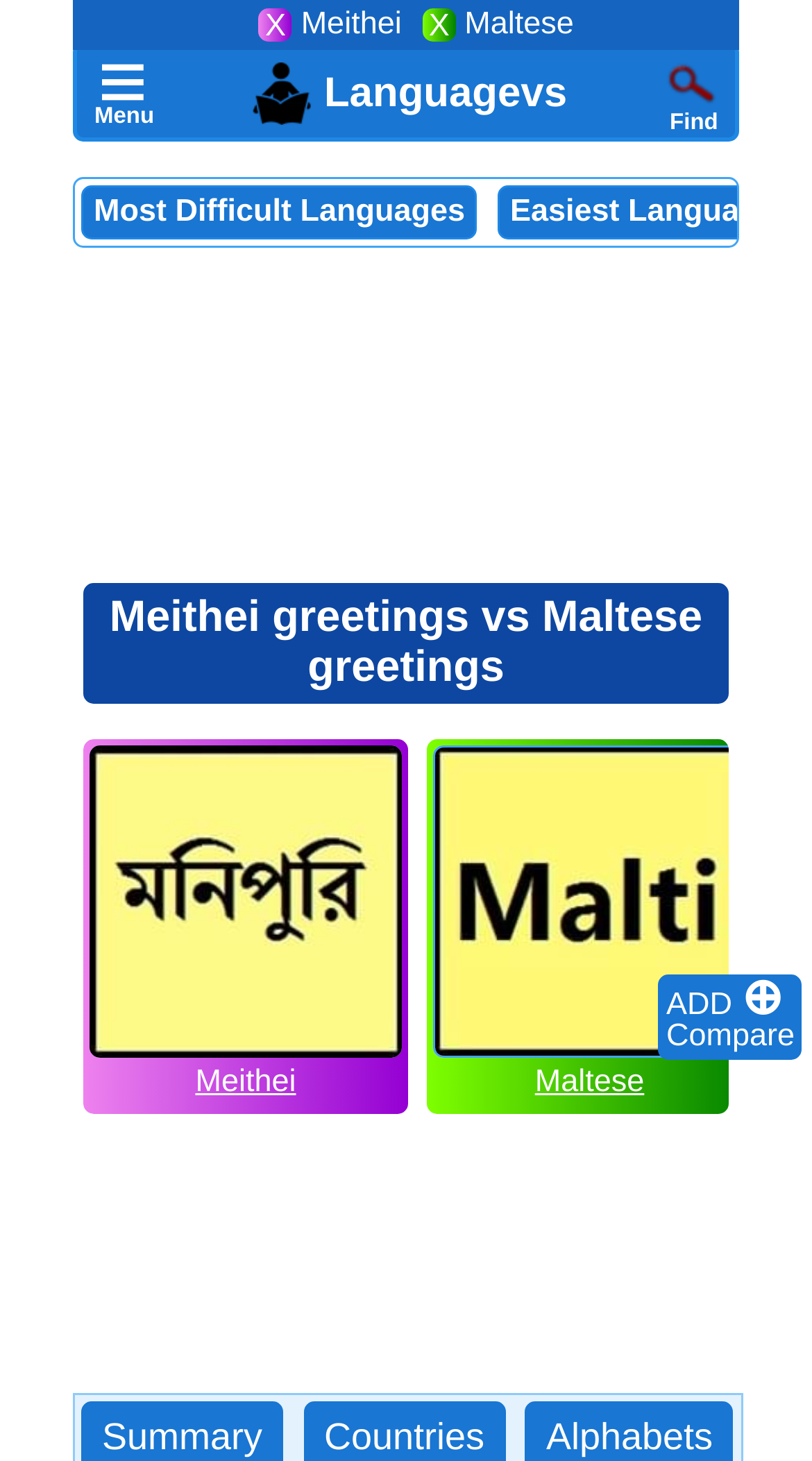Indicate the bounding box coordinates of the clickable region to achieve the following instruction: "Search for something."

[0.813, 0.036, 0.89, 0.078]